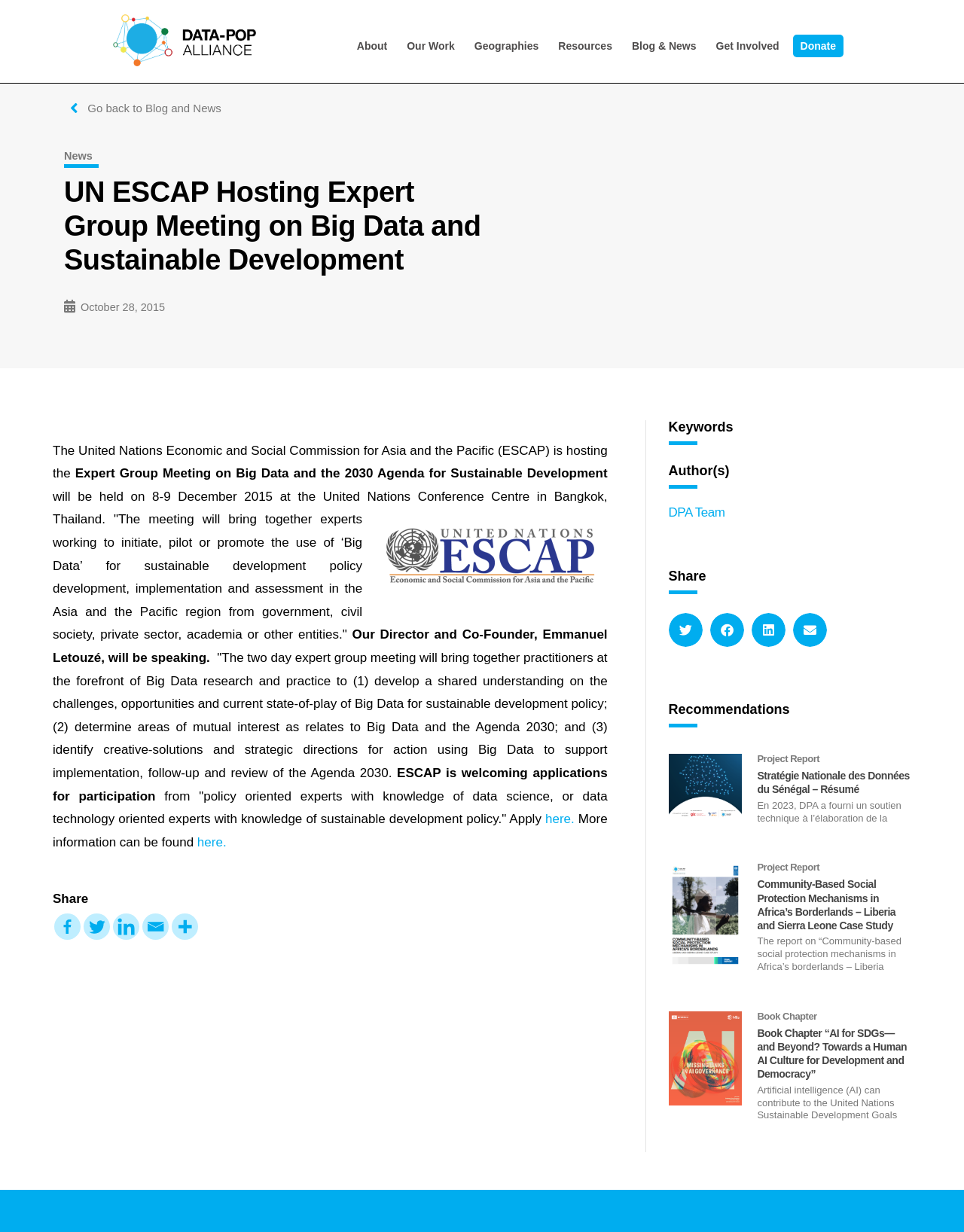From the screenshot, find the bounding box of the UI element matching this description: "parent_node: About". Supply the bounding box coordinates in the form [left, top, right, bottom], each a float between 0 and 1.

[0.117, 0.012, 0.266, 0.054]